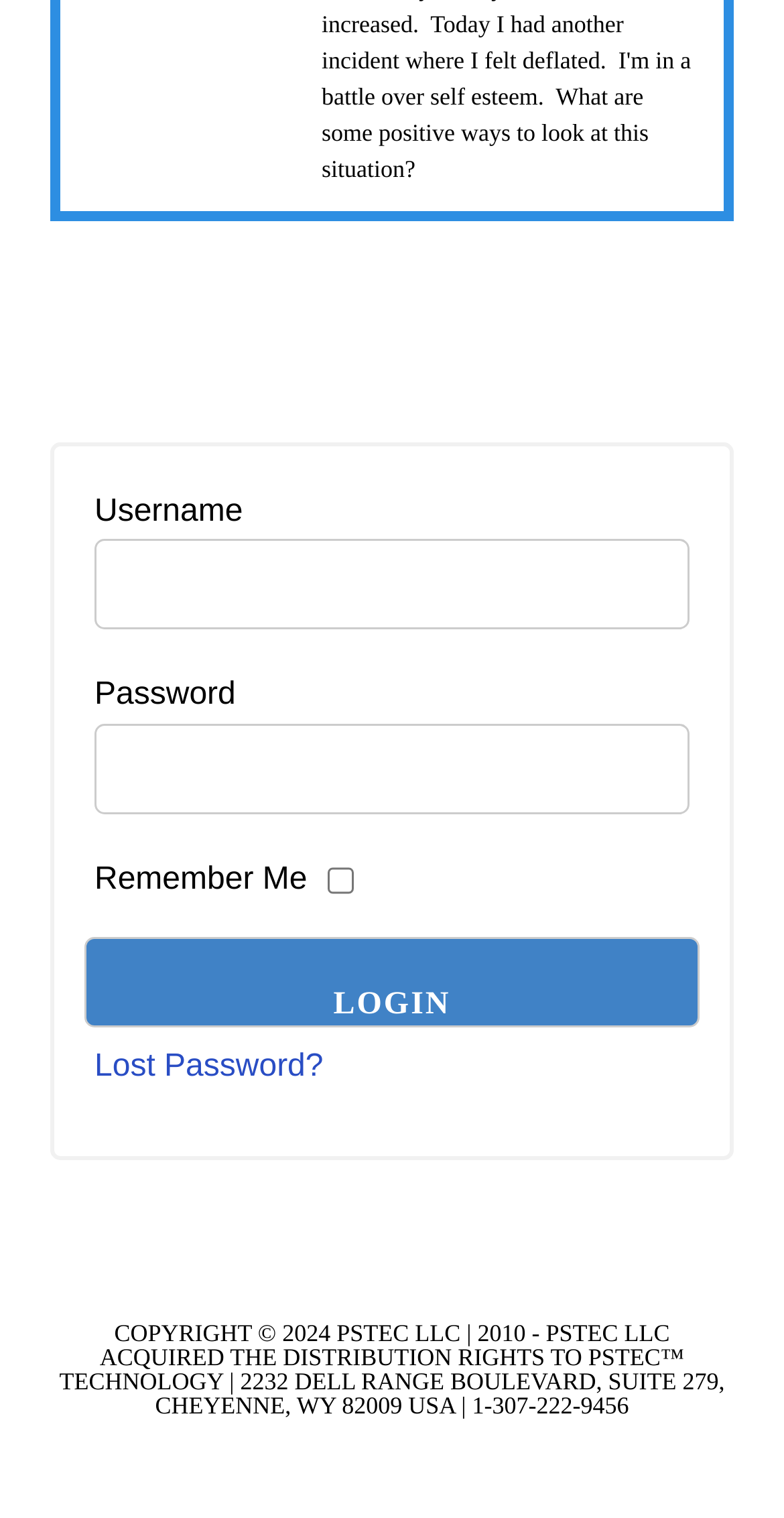Identify the bounding box coordinates for the UI element that matches this description: "parent_node: Remember Me name="remember" value="Yes"".

[0.417, 0.562, 0.451, 0.597]